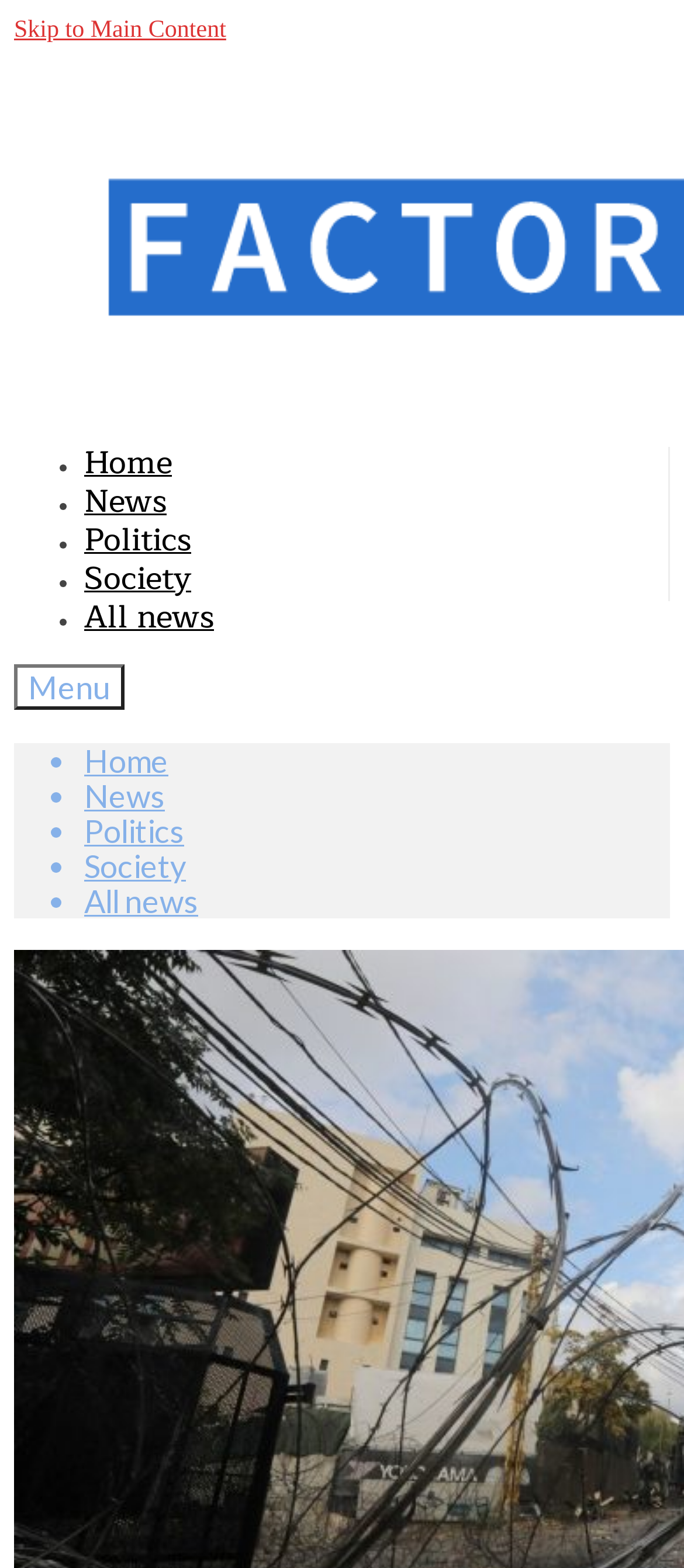Utilize the details in the image to give a detailed response to the question: What is the first navigation link?

I looked at the navigation menu and found that the first link is 'Home', which appears twice in the menu.